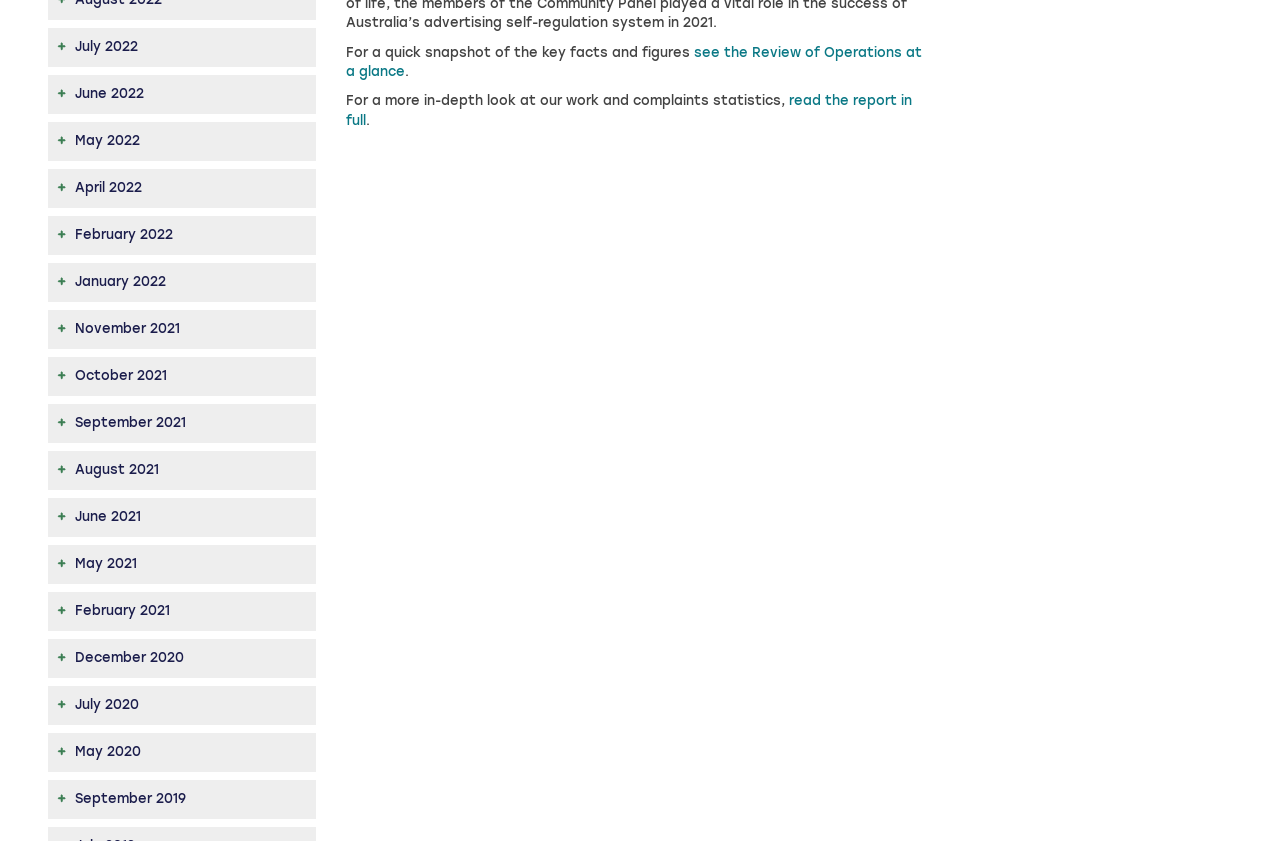Identify the bounding box coordinates for the UI element described as: "read the report in full".

[0.271, 0.113, 0.713, 0.152]